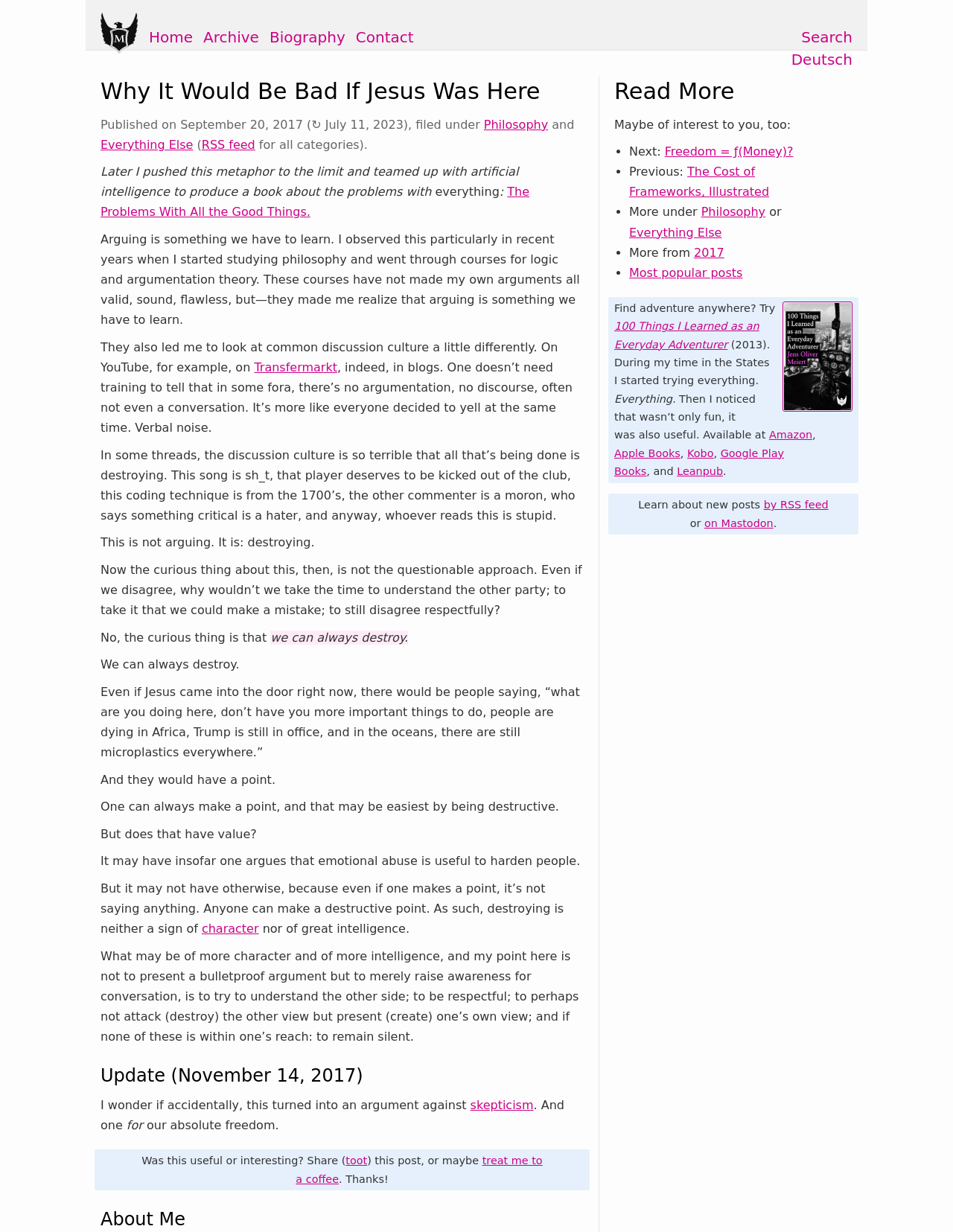Pinpoint the bounding box coordinates of the element that must be clicked to accomplish the following instruction: "Read the 'The Problems With All the Good Things' book". The coordinates should be in the format of four float numbers between 0 and 1, i.e., [left, top, right, bottom].

[0.105, 0.15, 0.556, 0.178]